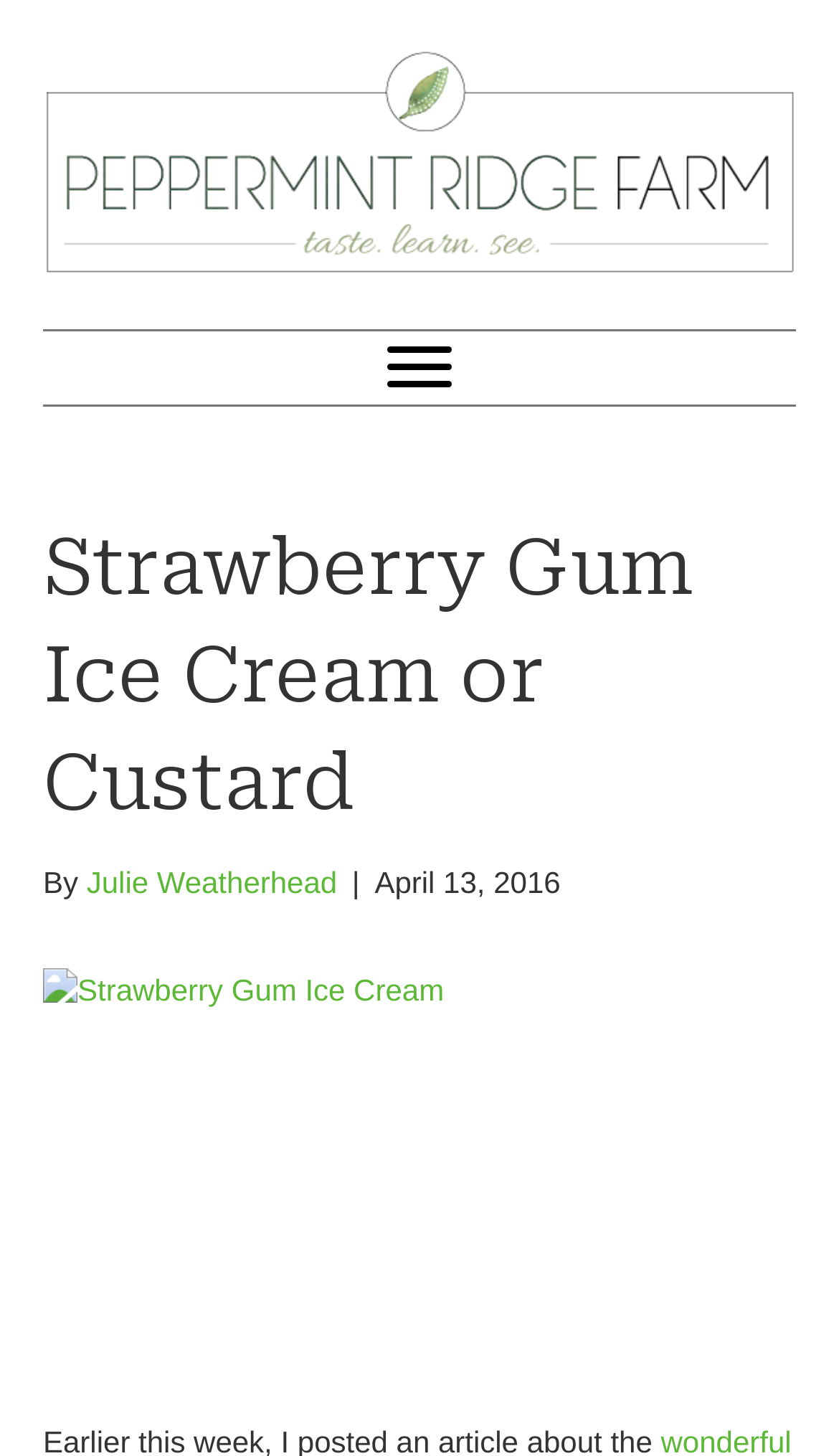Is there a menu button on the page?
Use the image to answer the question with a single word or phrase.

Yes